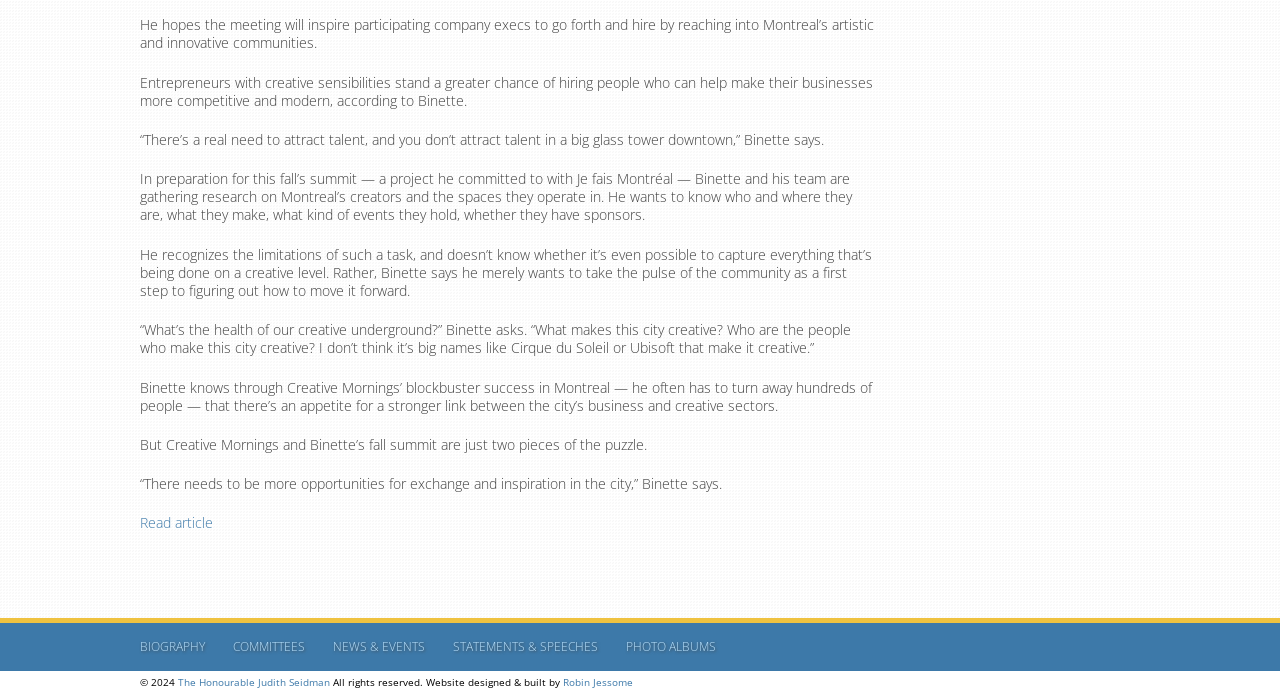What is Binette trying to do?
Give a one-word or short phrase answer based on the image.

Take the pulse of the community